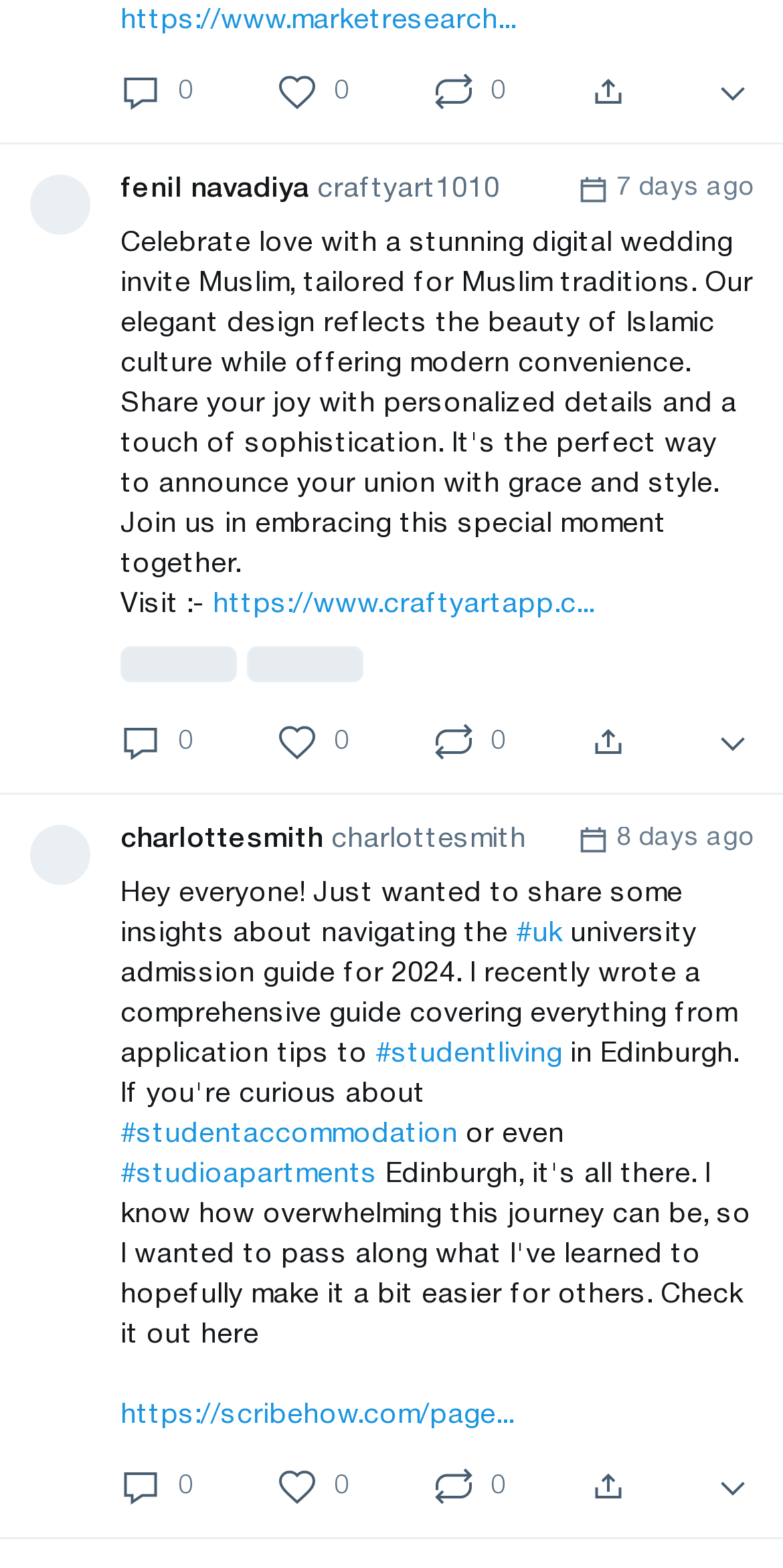Can you find the bounding box coordinates for the element to click on to achieve the instruction: "View the post from charlottesmith"?

[0.154, 0.526, 0.672, 0.544]